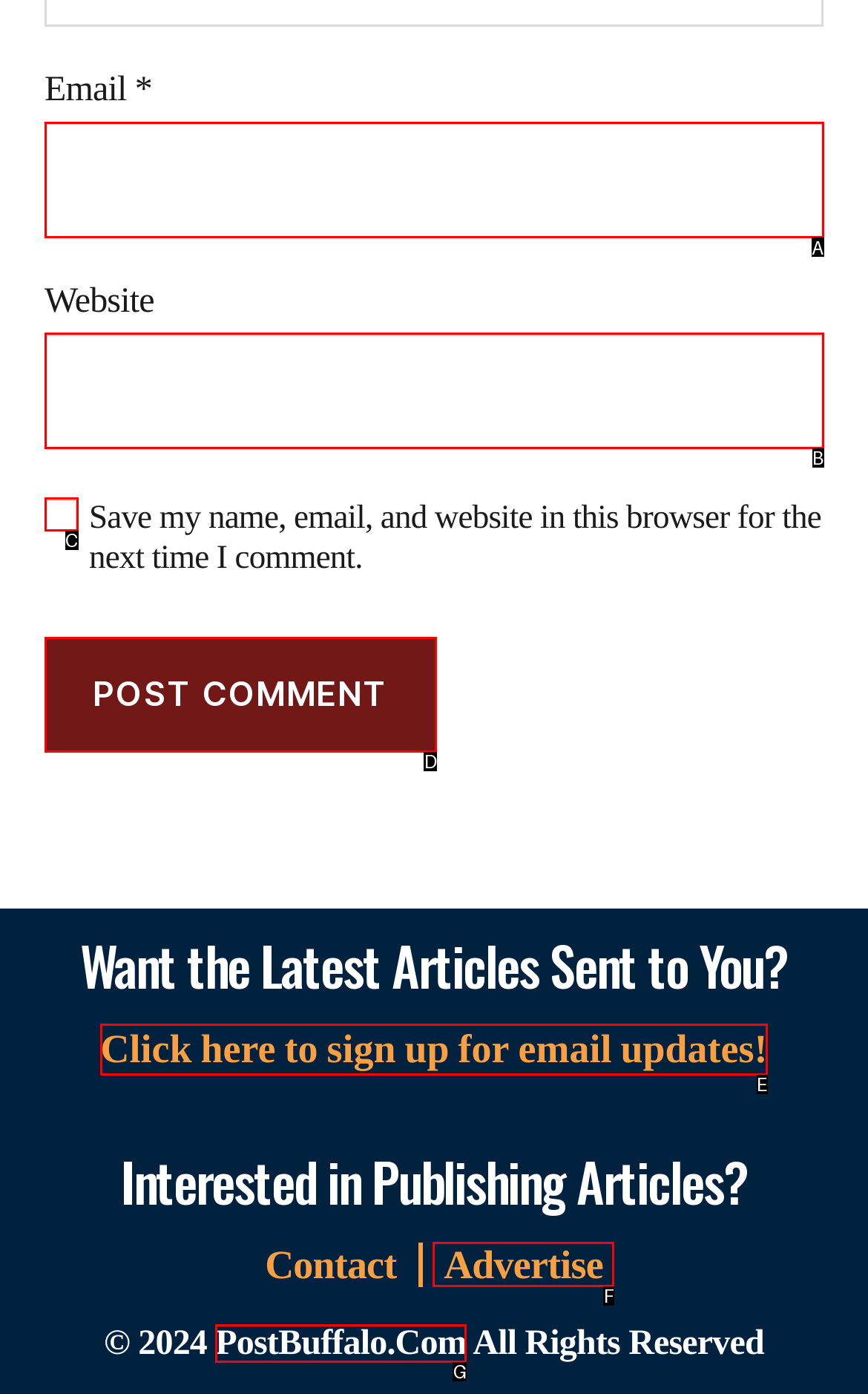Identify the UI element that corresponds to this description: parent_node: Website name="url"
Respond with the letter of the correct option.

B